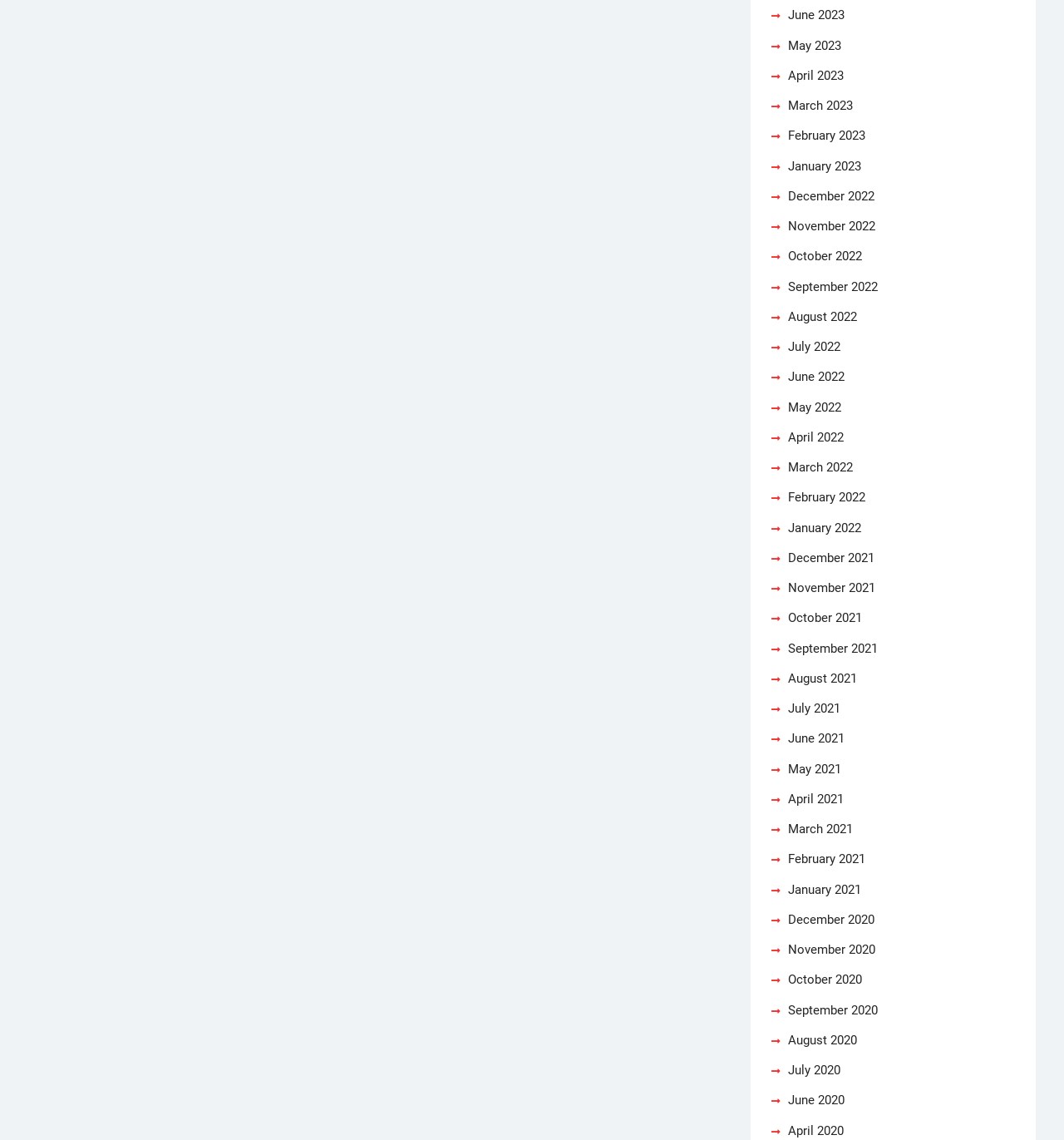Bounding box coordinates are to be given in the format (top-left x, top-left y, bottom-right x, bottom-right y). All values must be floating point numbers between 0 and 1. Provide the bounding box coordinate for the UI element described as: April 2021

[0.741, 0.691, 0.793, 0.711]